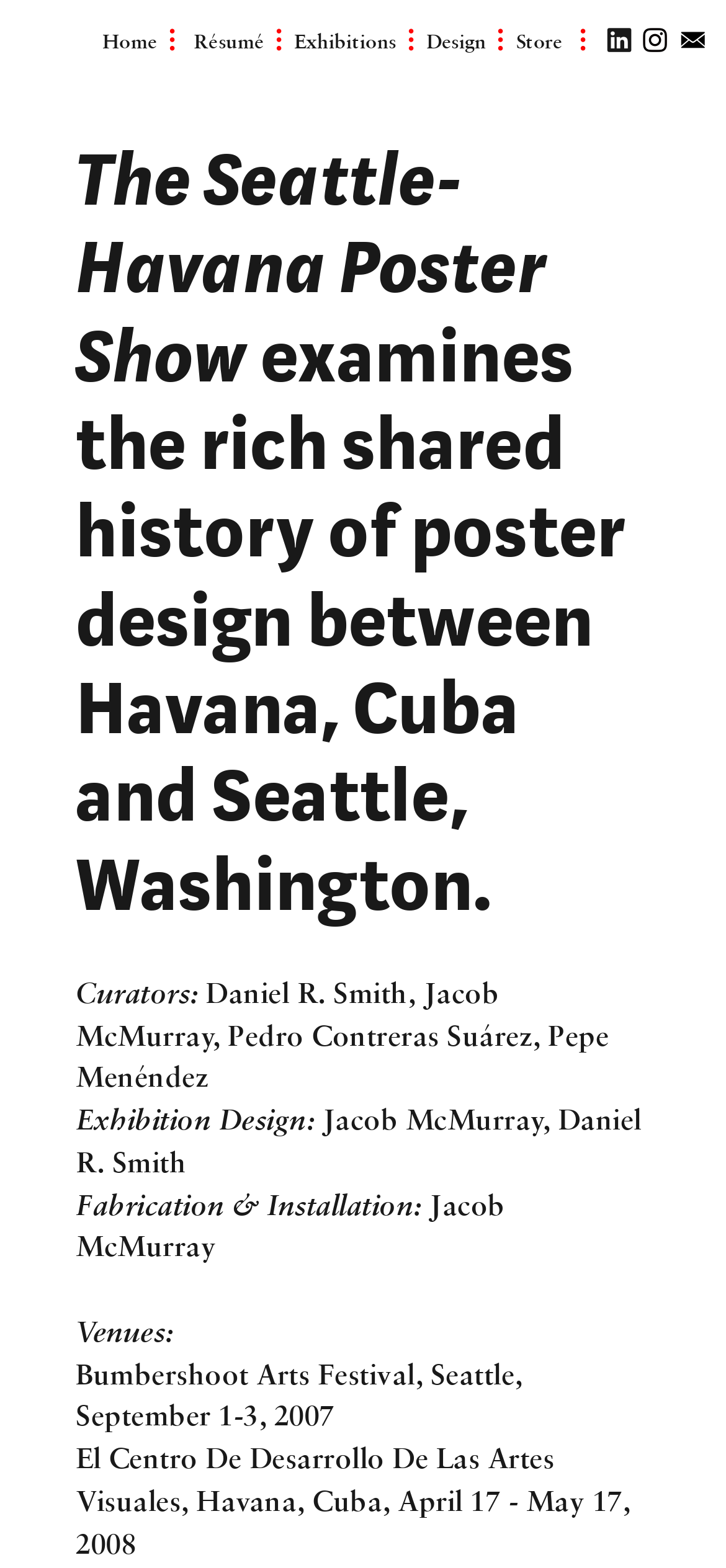Reply to the question with a single word or phrase:
What is the name of the festival in Seattle?

Bumbershoot Arts Festival